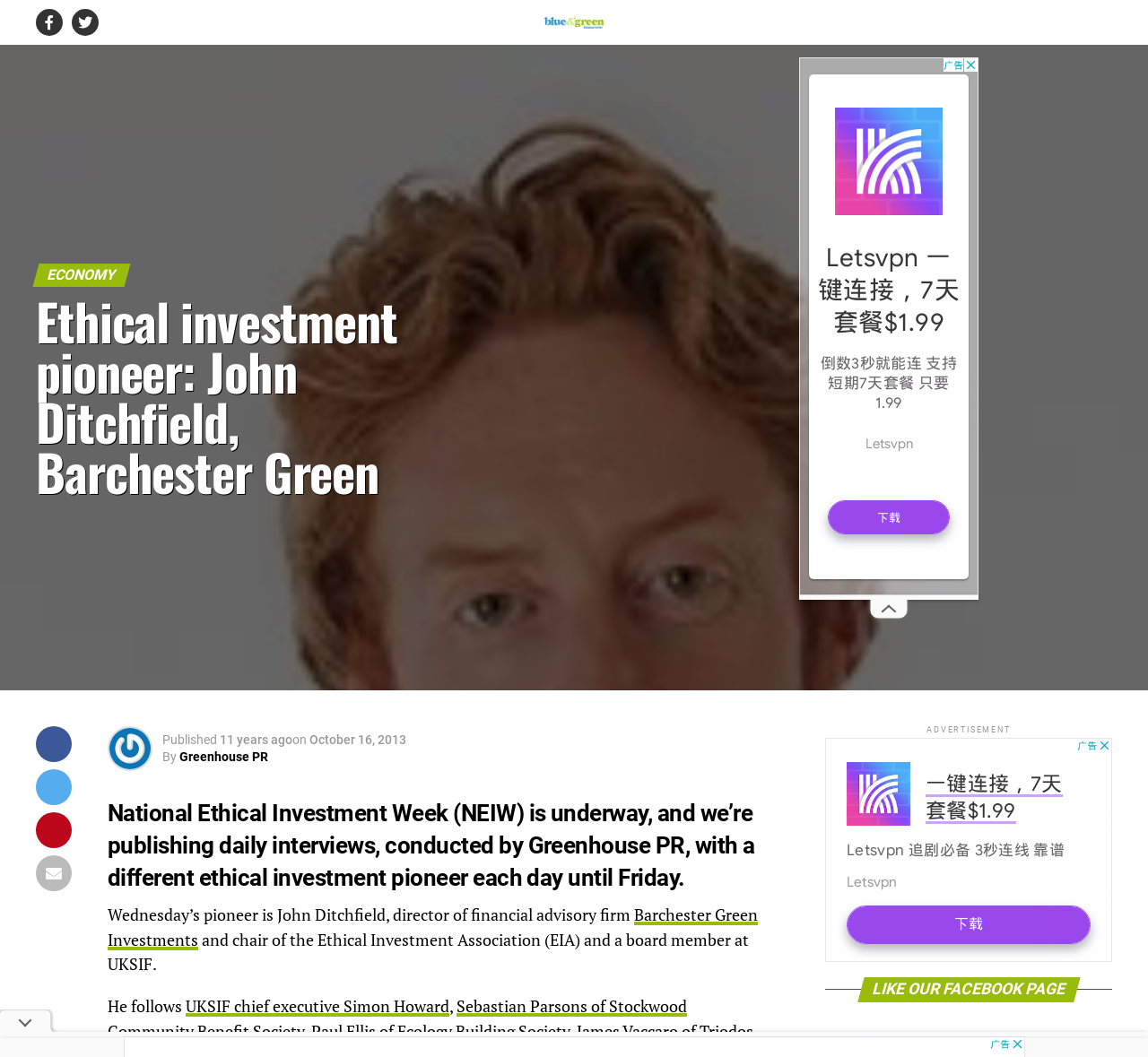Please identify the bounding box coordinates of the clickable region that I should interact with to perform the following instruction: "Check out the Facebook page". The coordinates should be expressed as four float numbers between 0 and 1, i.e., [left, top, right, bottom].

[0.719, 0.925, 0.969, 0.948]